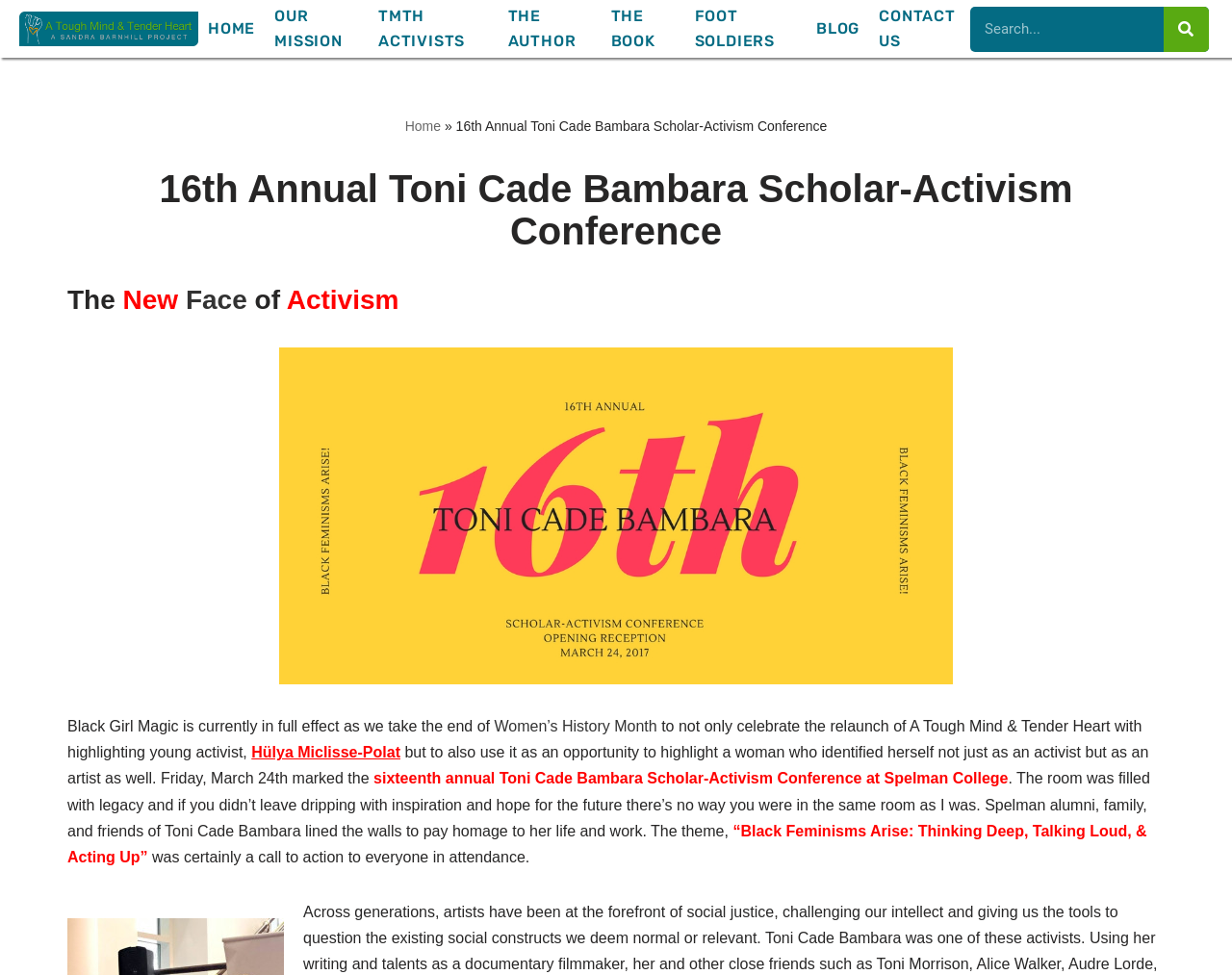Provide the bounding box coordinates of the HTML element described as: "Skip to content". The bounding box coordinates should be four float numbers between 0 and 1, i.e., [left, top, right, bottom].

[0.0, 0.032, 0.023, 0.051]